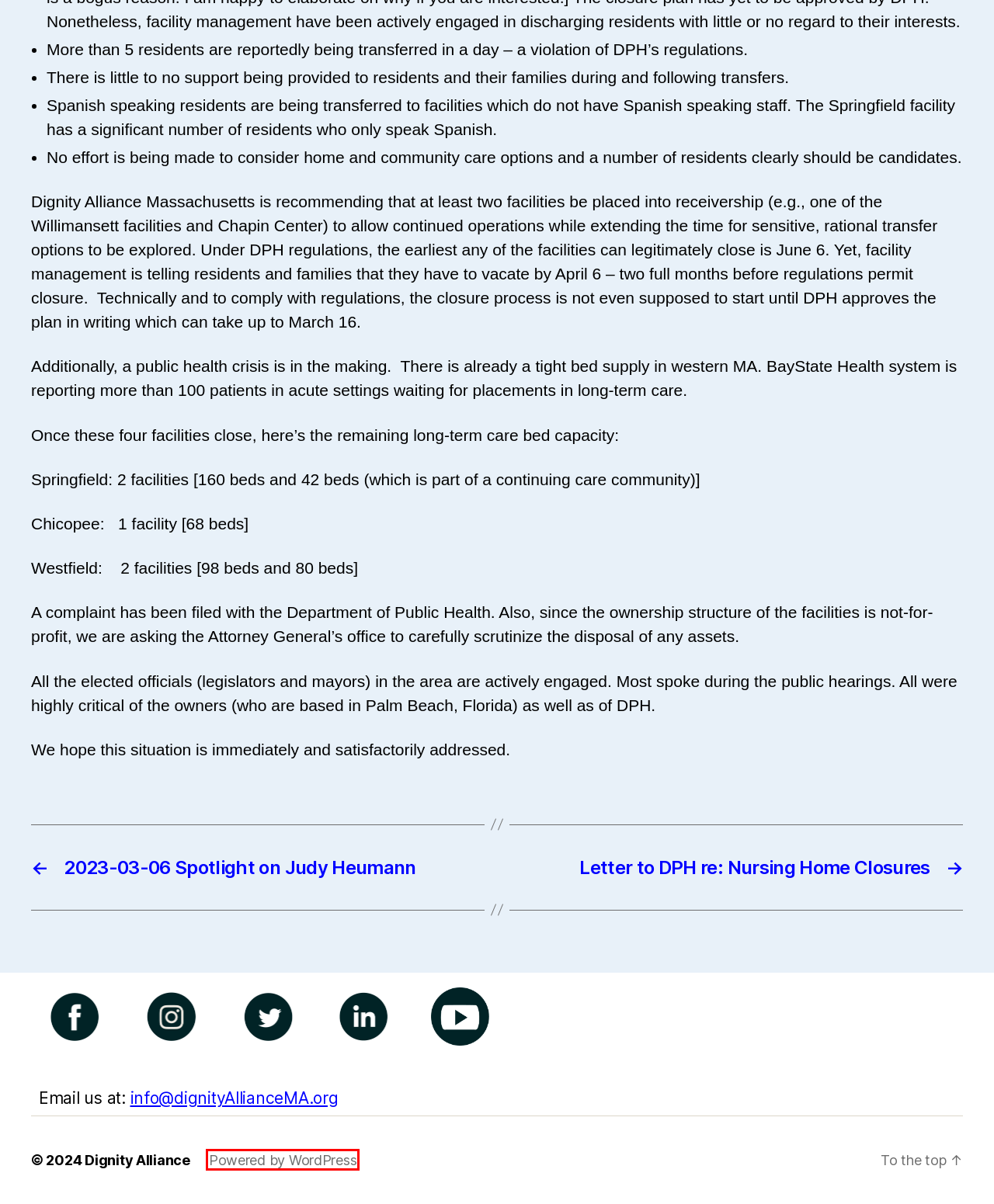Examine the screenshot of a webpage with a red bounding box around a specific UI element. Identify which webpage description best matches the new webpage that appears after clicking the element in the red bounding box. Here are the candidates:
A. Digest - Dignity Alliance
B. Leadership - Dignity Alliance
C. Contact - Dignity Alliance
D. Blog Tool, Publishing Platform, and CMS – WordPress.org
E. 2022 Political Campaigns - Dignity Alliance
F. Committees - Dignity Alliance
G. Resources for Advocates - Dignity Alliance
H. Letter to DPH re: Nursing Home Closures - Dignity Alliance

D